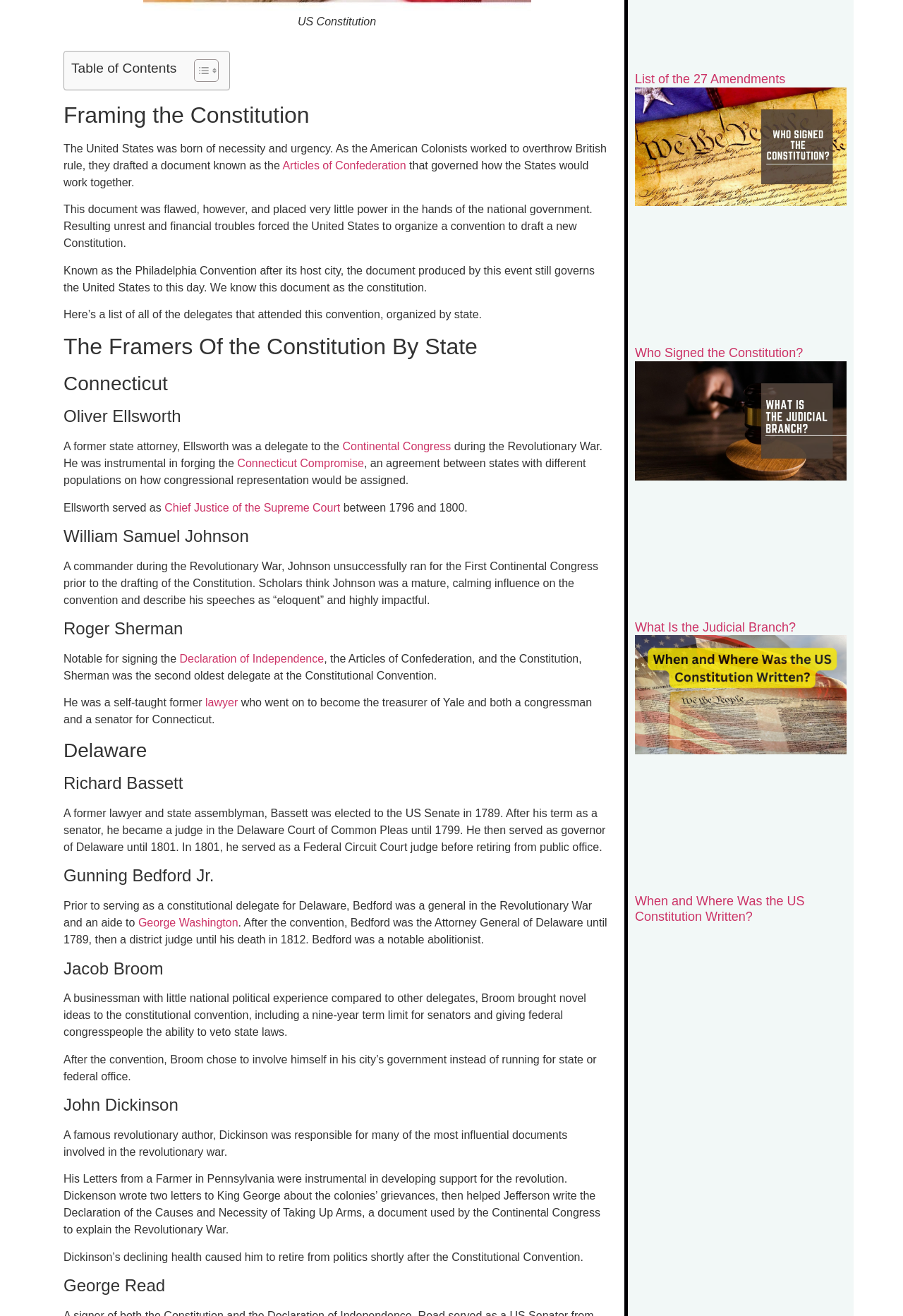Provide the bounding box coordinates of the HTML element this sentence describes: "George Washington". The bounding box coordinates consist of four float numbers between 0 and 1, i.e., [left, top, right, bottom].

[0.153, 0.697, 0.264, 0.706]